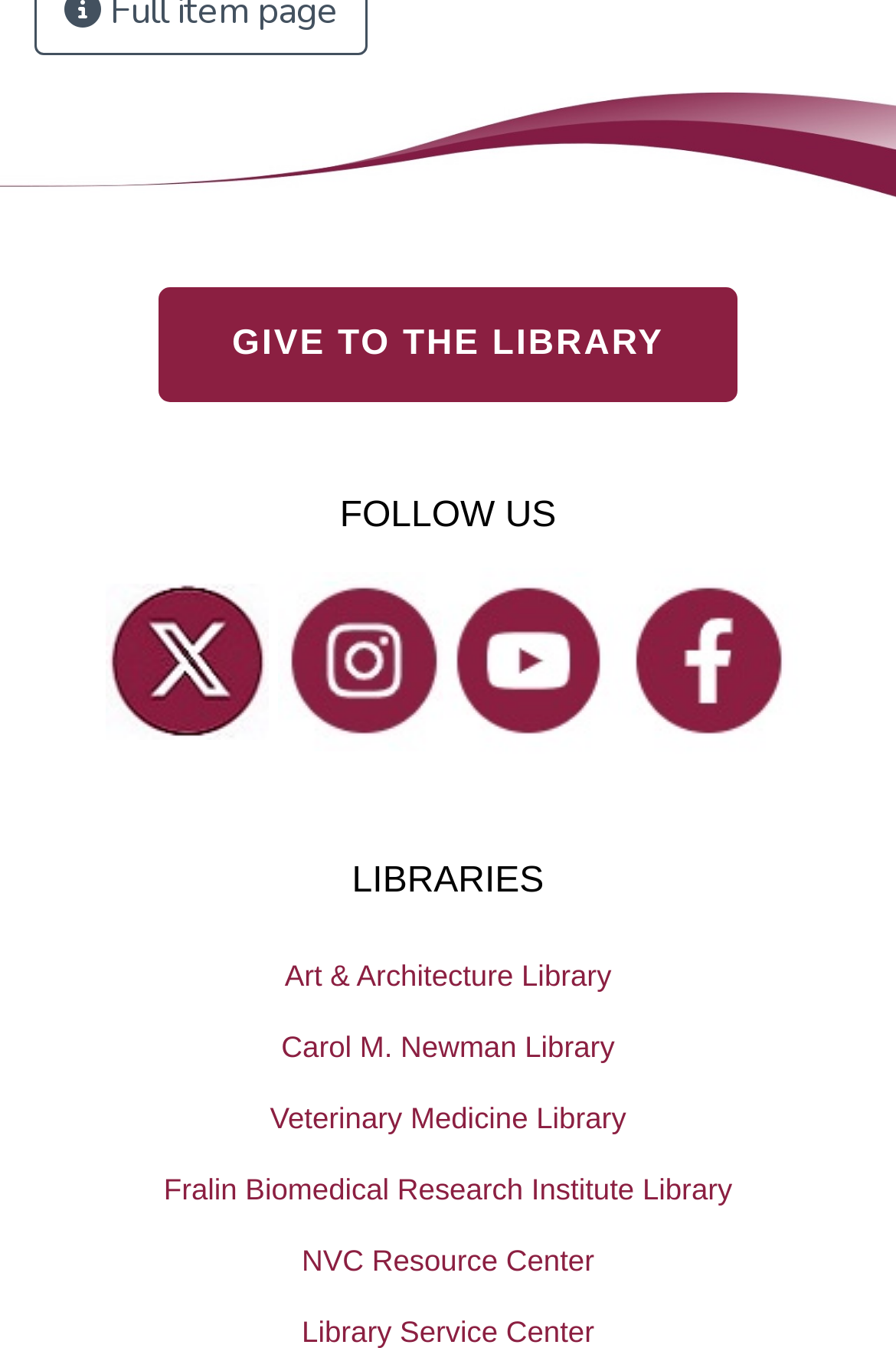Please determine the bounding box coordinates of the element's region to click in order to carry out the following instruction: "Click on Art & Architecture Library". The coordinates should be four float numbers between 0 and 1, i.e., [left, top, right, bottom].

[0.0, 0.696, 1.0, 0.749]